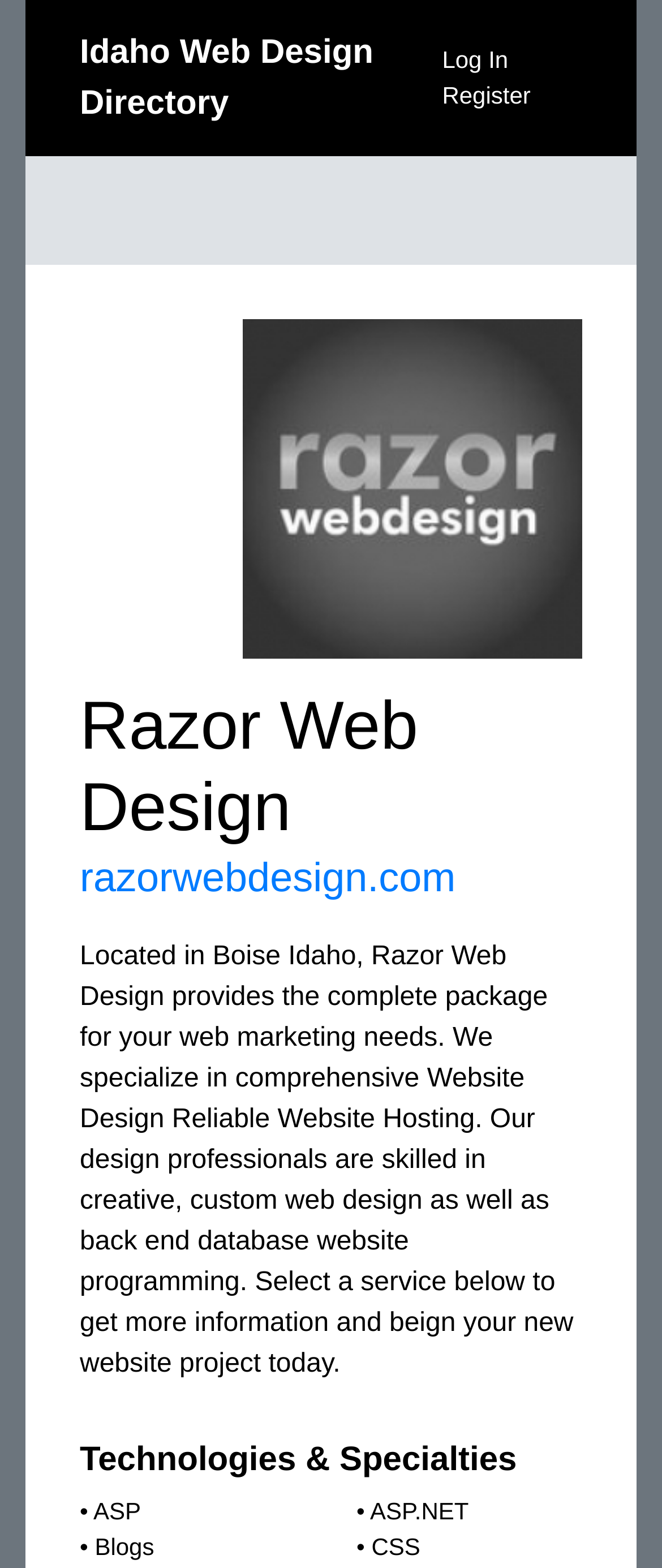What is the location of the company?
Answer with a single word or phrase by referring to the visual content.

Boise Idaho